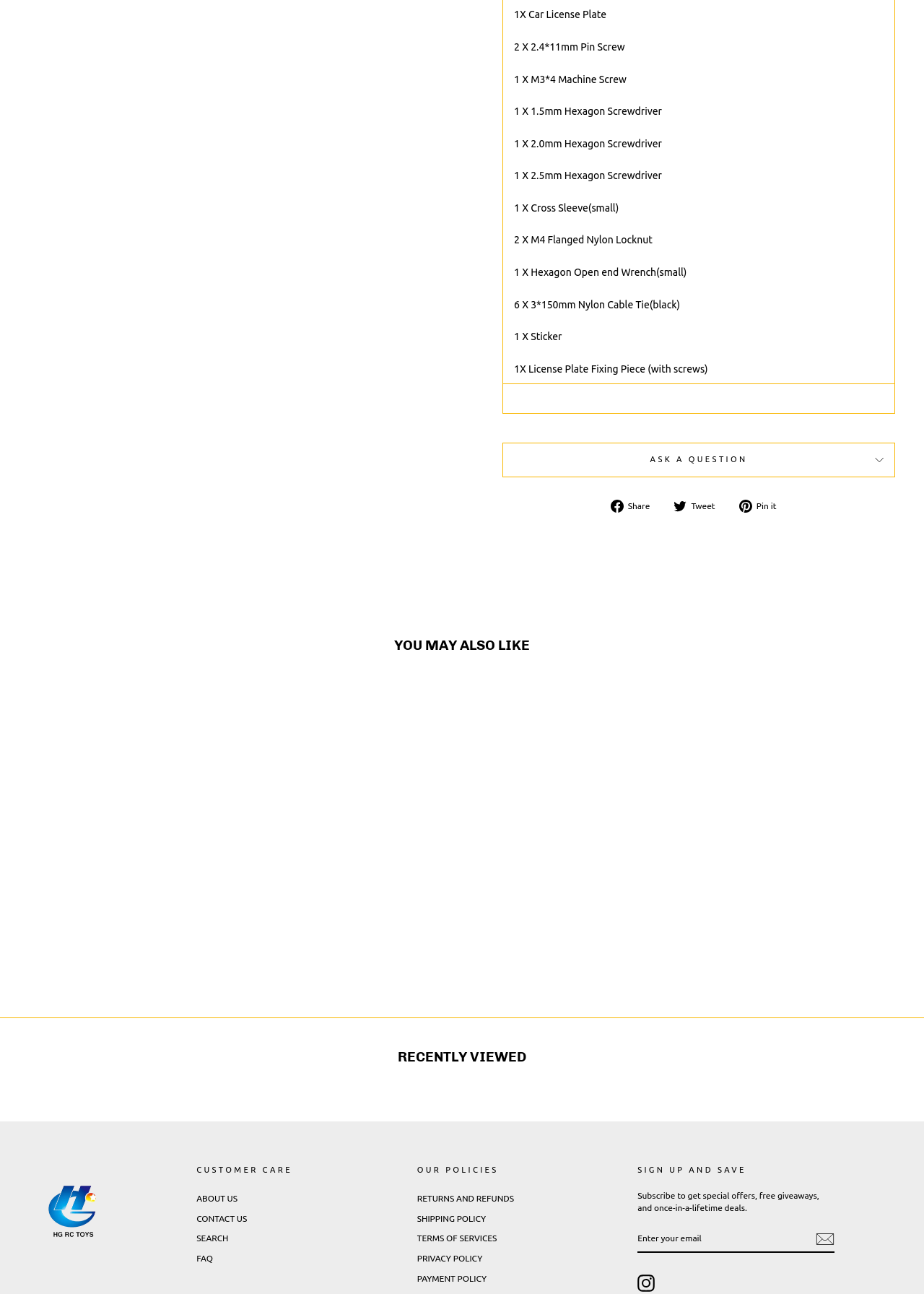Answer the question briefly using a single word or phrase: 
What is the price of the HG-P415 RC H1 HUMMER?

¥4,246.00